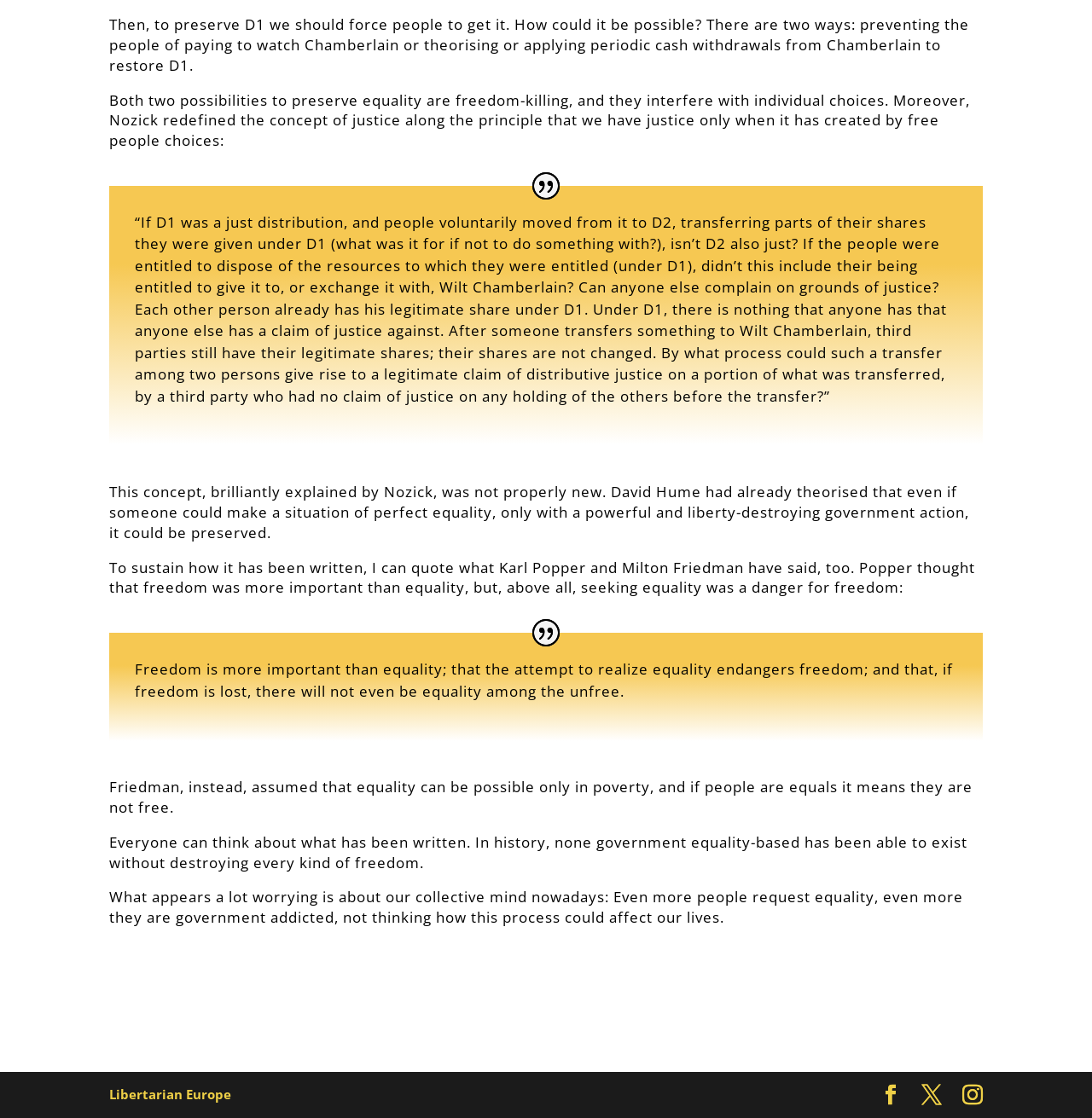Based on the image, provide a detailed response to the question:
What is the main topic of this webpage?

Based on the content of the webpage, it appears to be discussing the concept of libertarianism and its relation to equality, with quotes from philosophers such as Nozick, Hume, Popper, and Friedman.